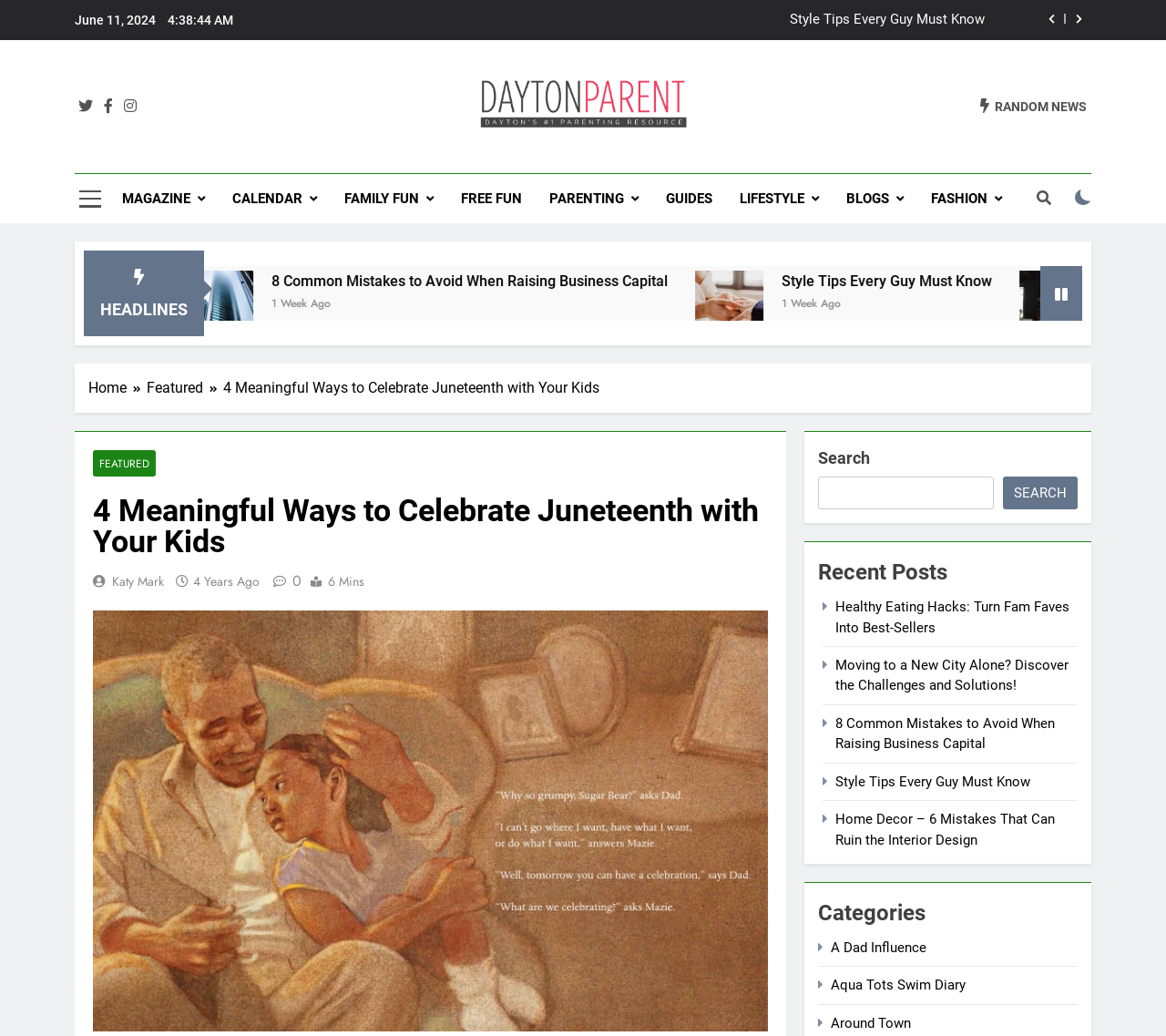What is the topic of the article '8 Common Mistakes to Avoid When Raising Business Capital'?
Please describe in detail the information shown in the image to answer the question.

I found the answer by looking at the article title '8 Common Mistakes to Avoid When Raising Business Capital' and then I inferred that the topic is related to business.